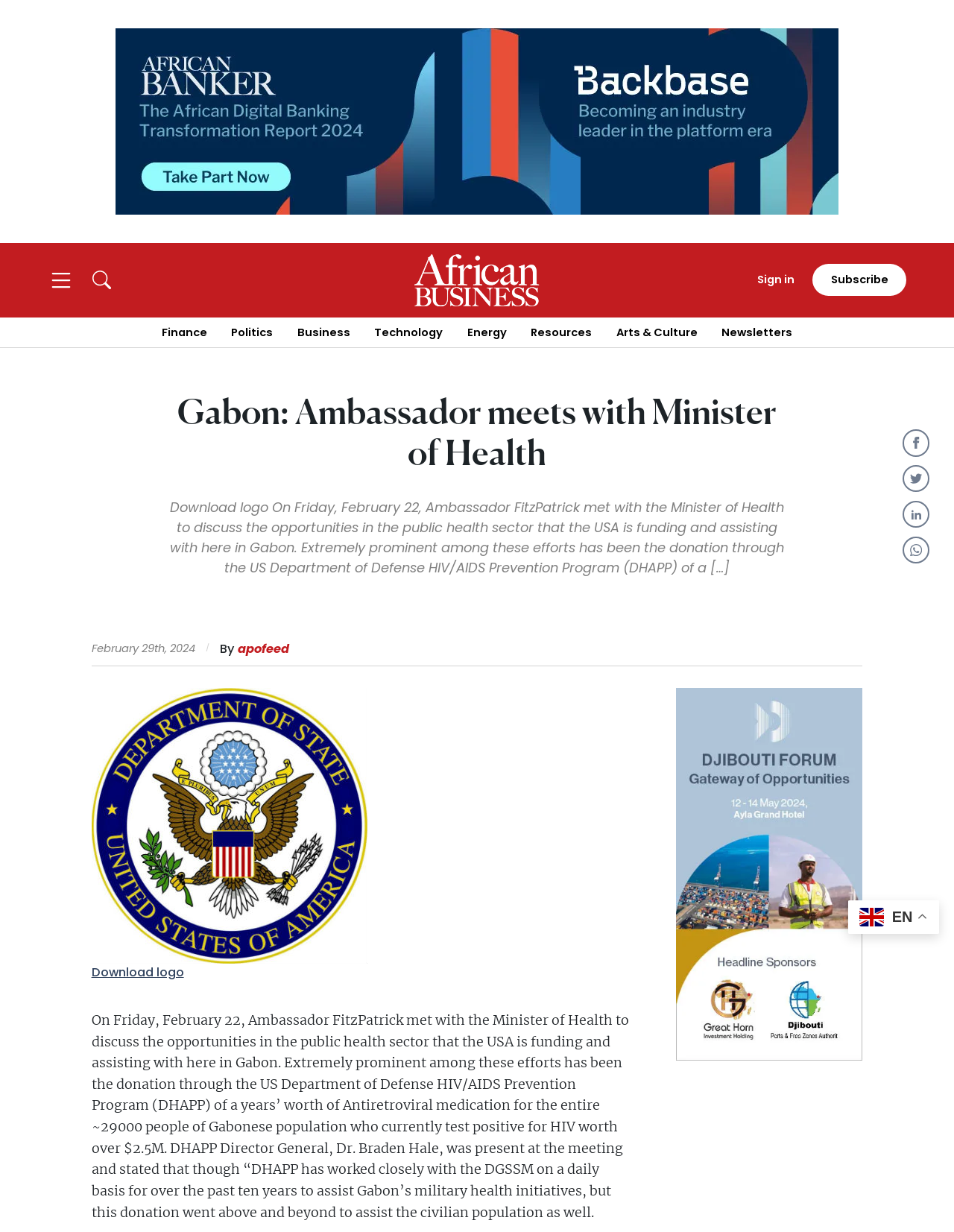Please mark the bounding box coordinates of the area that should be clicked to carry out the instruction: "Click on U.S. Embassy in Gabon".

[0.096, 0.663, 0.385, 0.677]